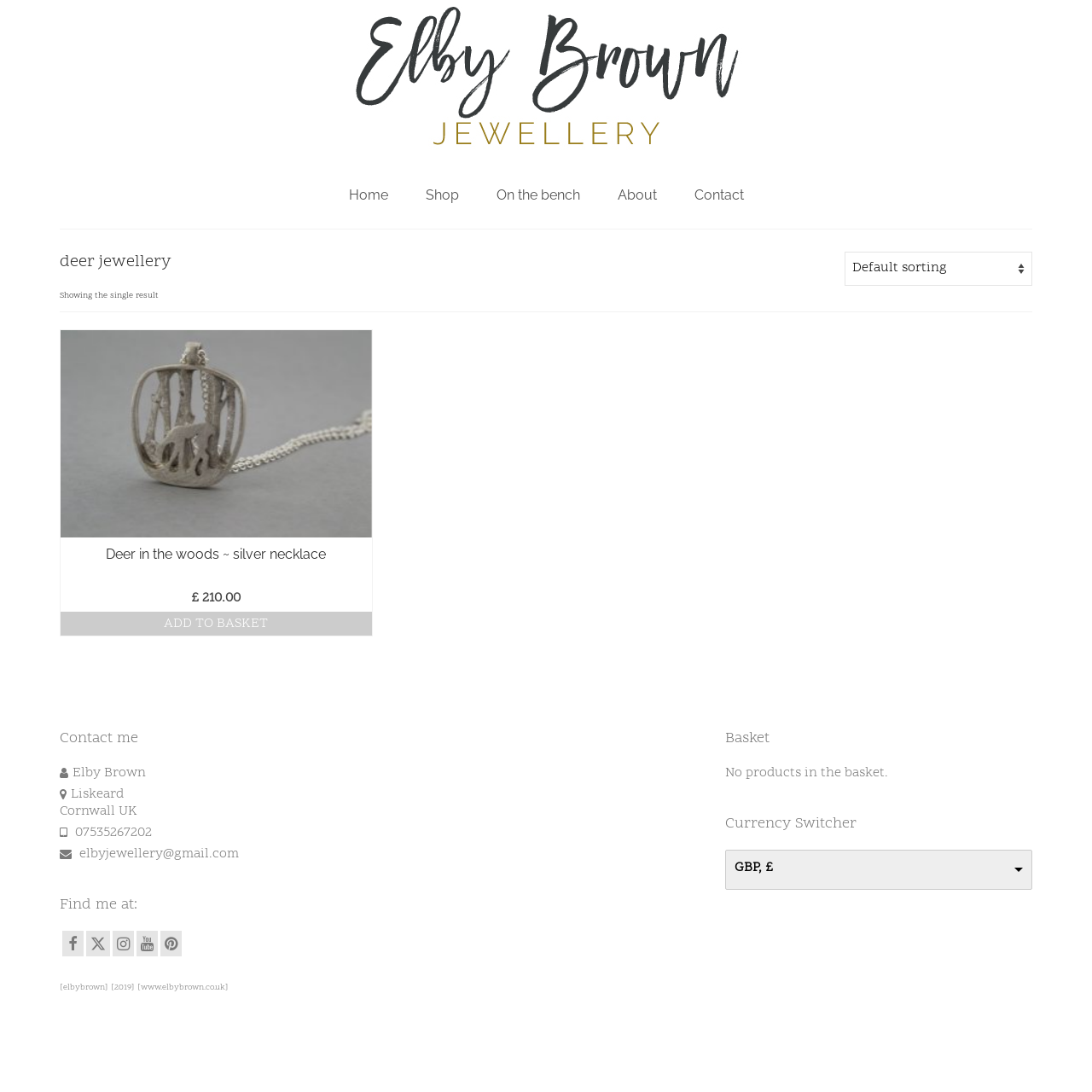Summarize the webpage with intricate details.

This webpage is about Elby Brown Jewellery, specifically showcasing deer jewellery archives. At the top, there is a logo and a navigation menu with links to "Home", "Shop", "On the bench", "About", and "Contact". Below the navigation menu, there is a main section with a heading "deer jewellery" and a combobox to sort shop orders.

The main section displays a single result, which is a jewellery item. There is an image of the item, "Silver deer pendant", with a link to its details. Below the image, there is a description of another item, "Deer in the woods ~ silver necklace", with its price (£210.00) and an "Add to basket" button.

On the bottom left, there is a section with contact information, including the name "Elby Brown", address "Liskeard, Cornwall UK", phone number, and email address. Next to it, there is a section with social media links.

On the bottom right, there is a section with a heading "Basket" that indicates there are no products in the basket. Below it, there is a section with a currency switcher, currently set to GBP (£). At the very bottom, there is a copyright notice with the website's URL.